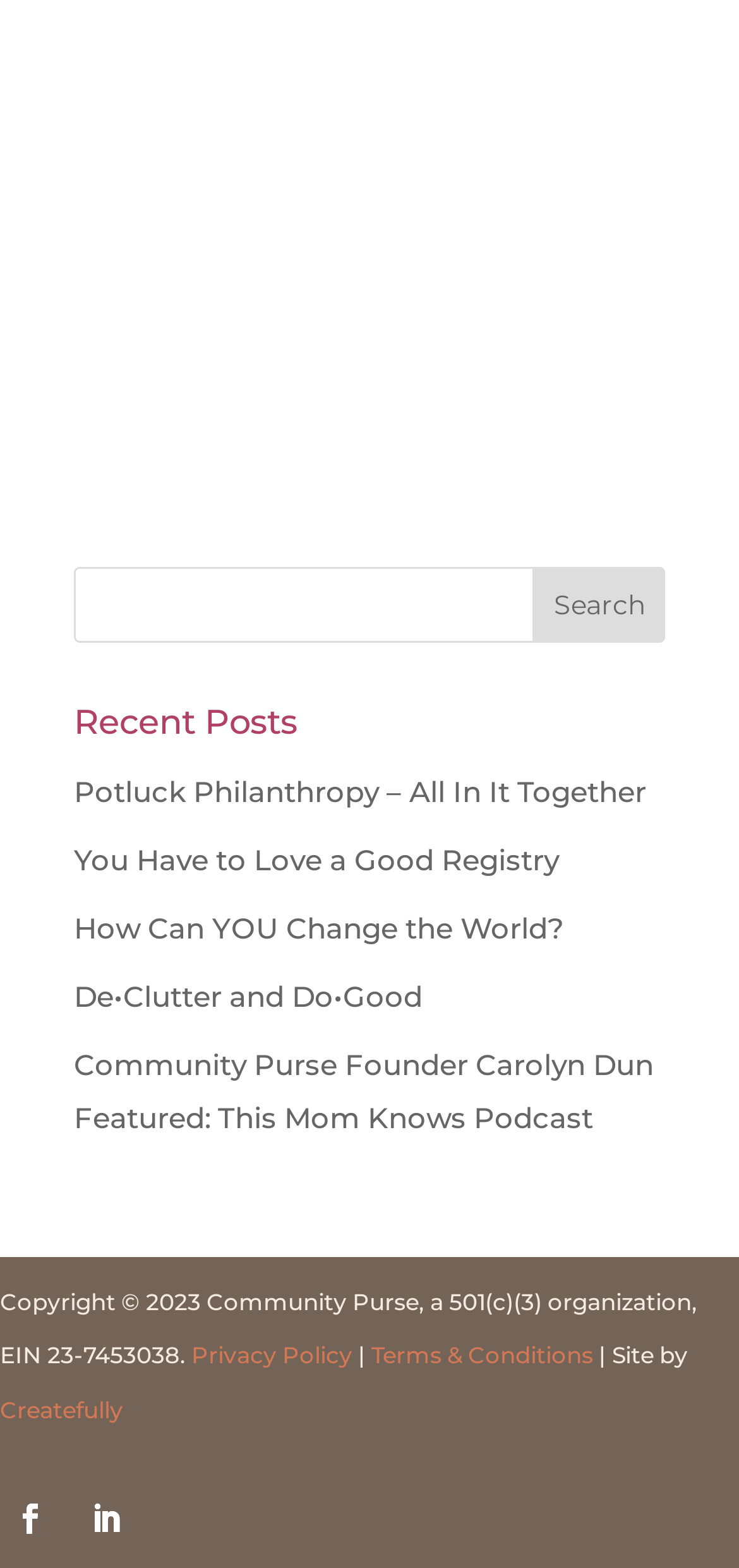Identify the bounding box coordinates of the part that should be clicked to carry out this instruction: "go to Createfully".

[0.0, 0.89, 0.167, 0.908]